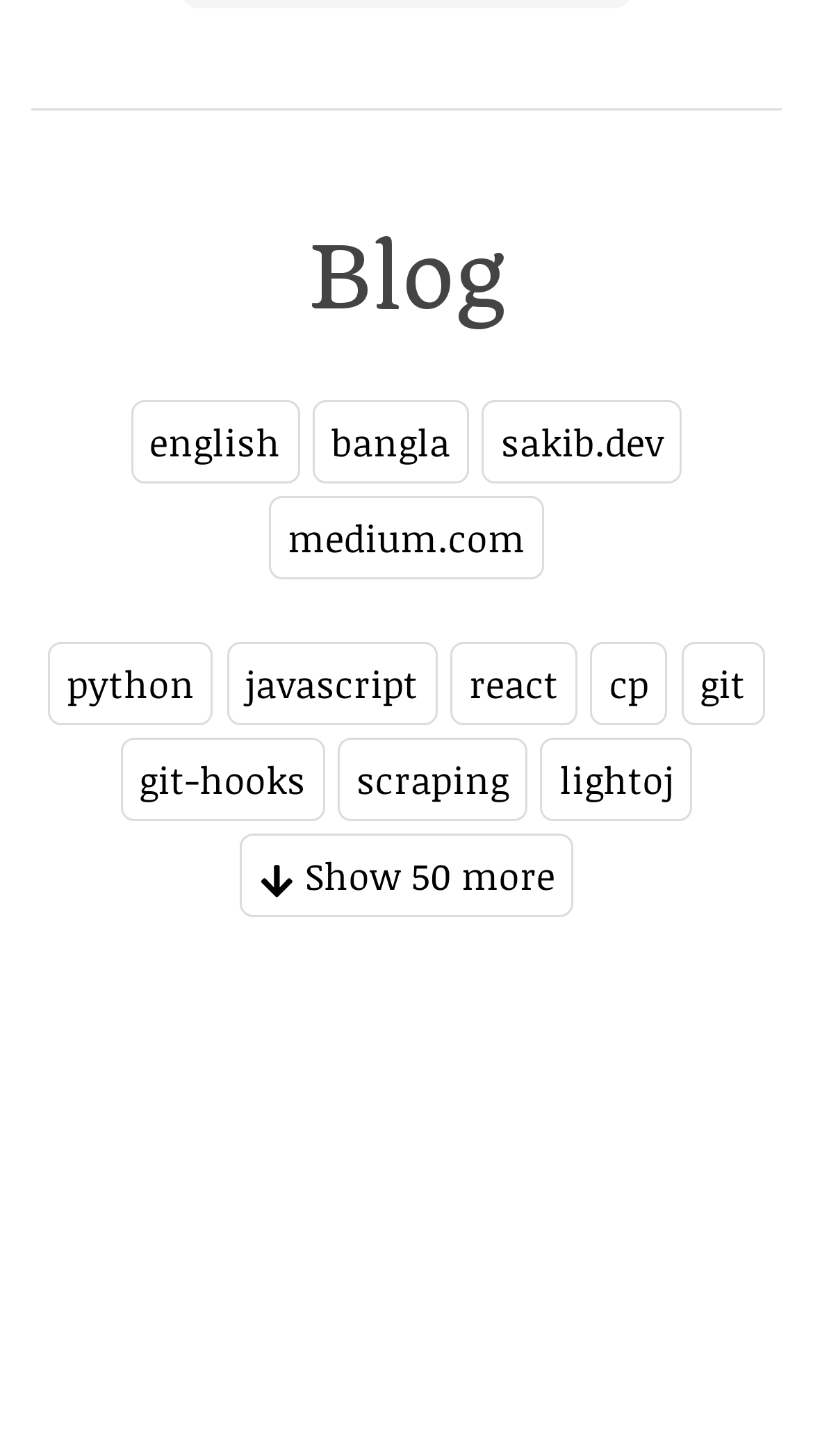Using the description "cp", predict the bounding box of the relevant HTML element.

[0.727, 0.441, 0.821, 0.498]